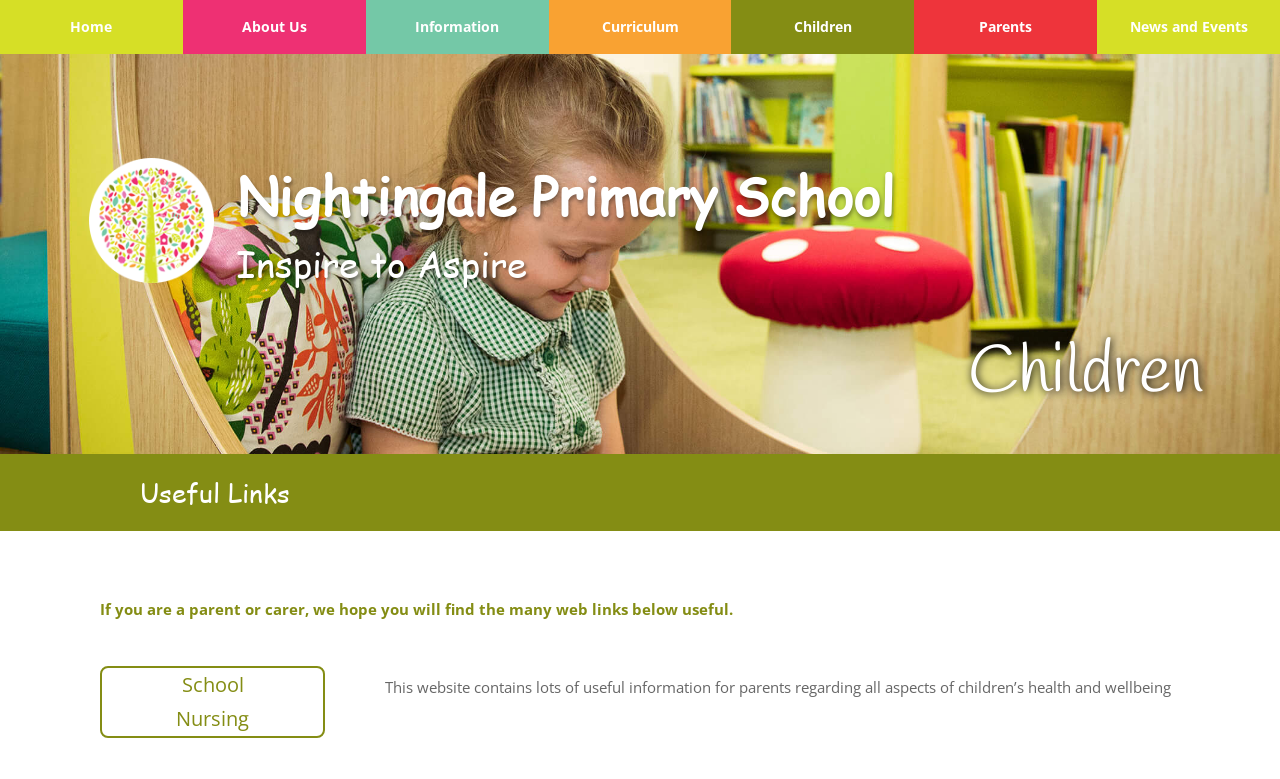Specify the bounding box coordinates of the element's region that should be clicked to achieve the following instruction: "visit school nursing website". The bounding box coordinates consist of four float numbers between 0 and 1, in the format [left, top, right, bottom].

[0.078, 0.855, 0.254, 0.948]